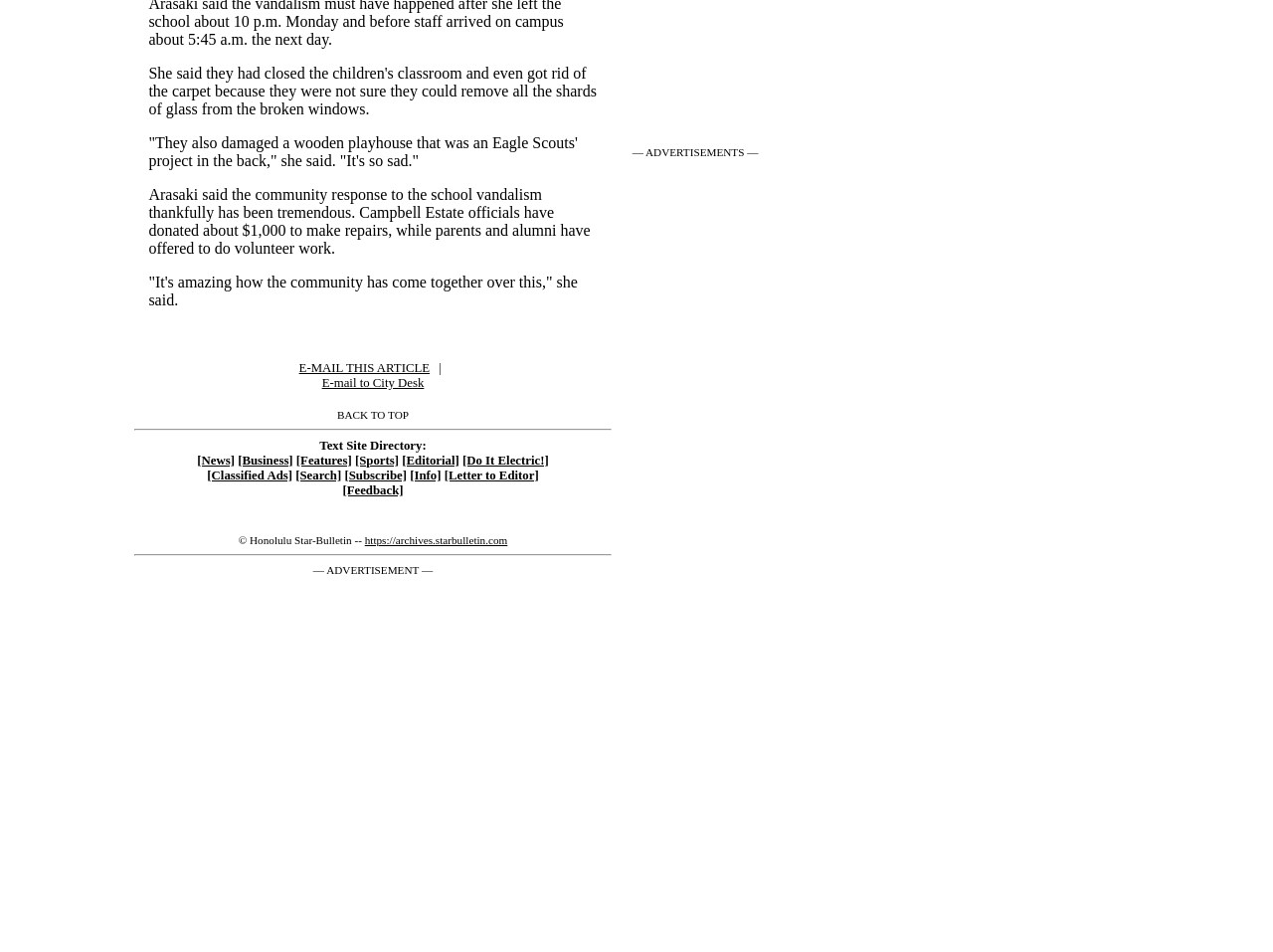Please identify the bounding box coordinates of the clickable element to fulfill the following instruction: "Visit the archives". The coordinates should be four float numbers between 0 and 1, i.e., [left, top, right, bottom].

[0.286, 0.561, 0.399, 0.573]